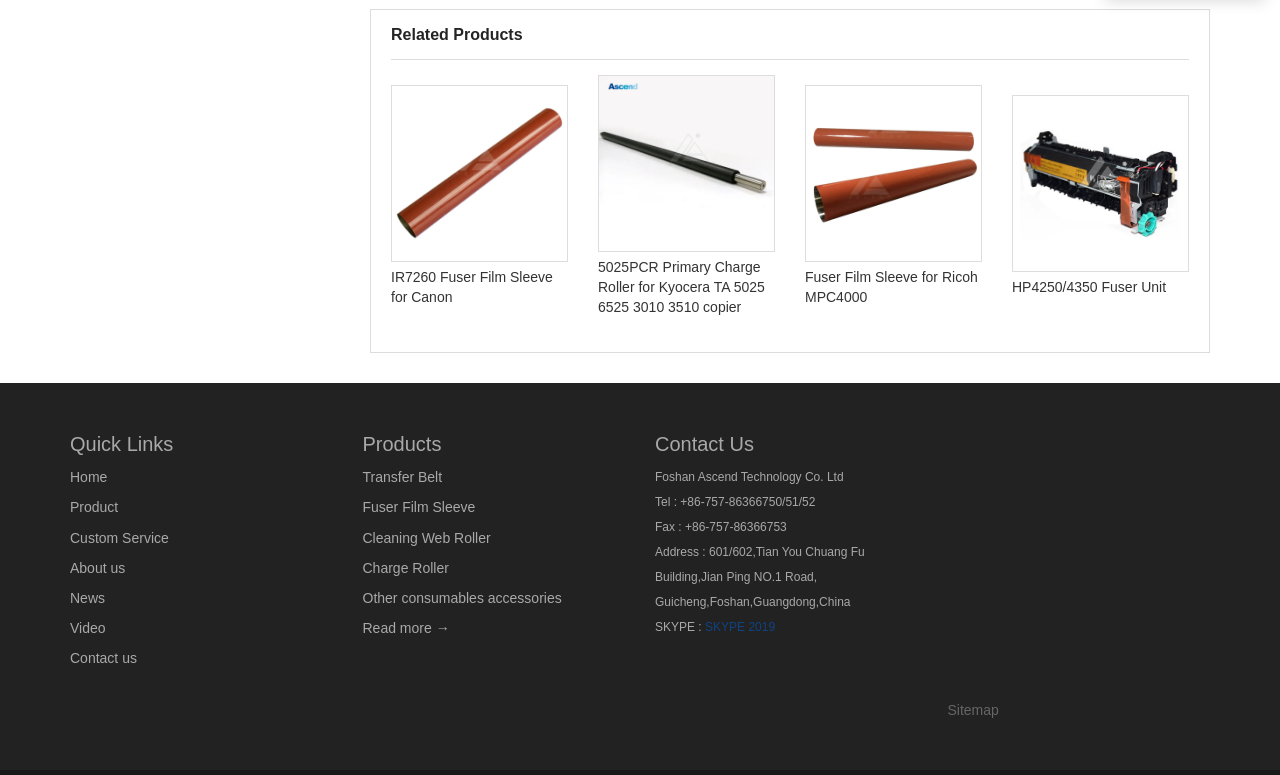Can you find the bounding box coordinates for the element that needs to be clicked to execute this instruction: "Contact us via Skype"? The coordinates should be given as four float numbers between 0 and 1, i.e., [left, top, right, bottom].

[0.551, 0.8, 0.606, 0.818]